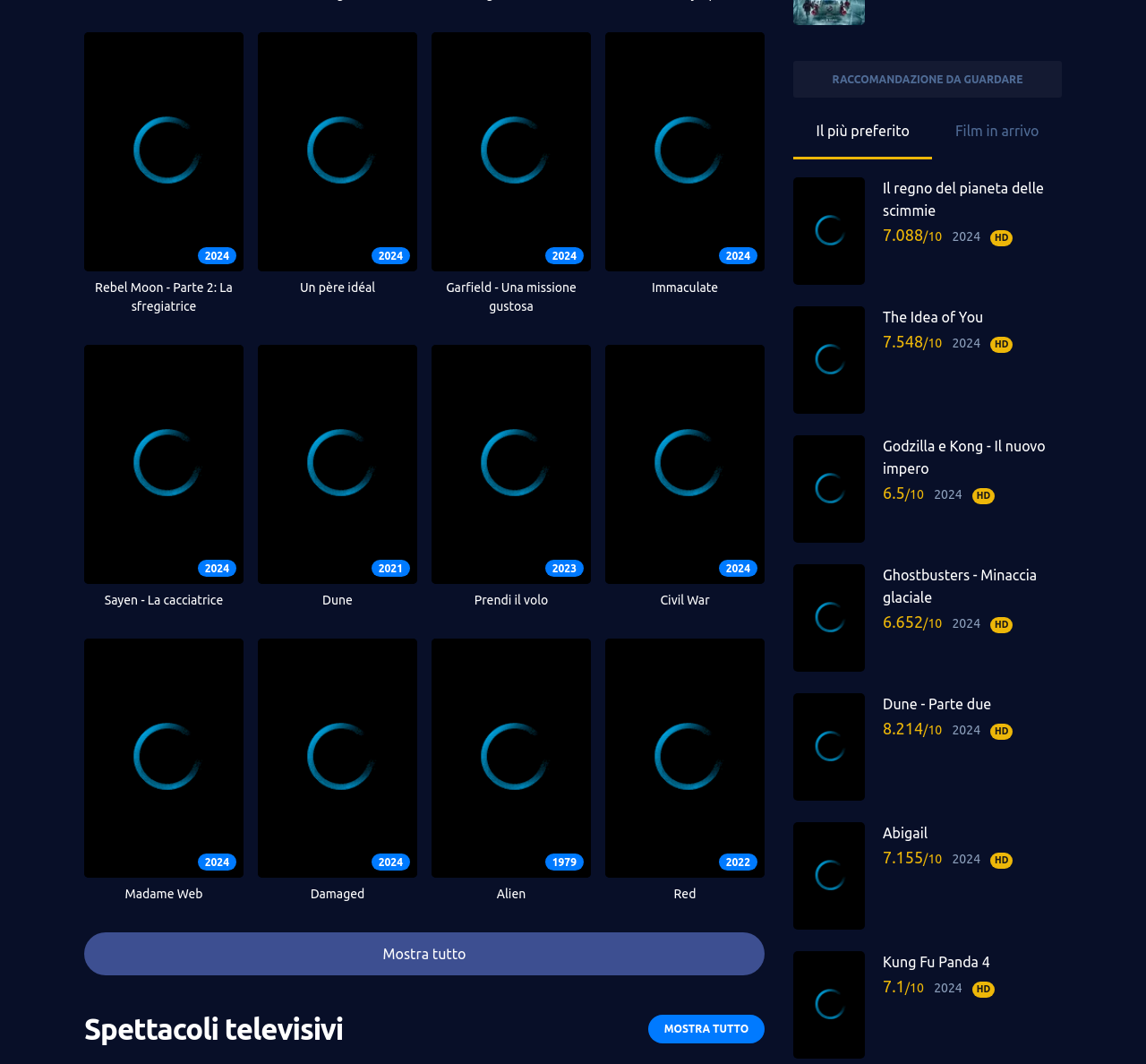Please answer the following question using a single word or phrase: 
How many movies have a rating above 7?

2